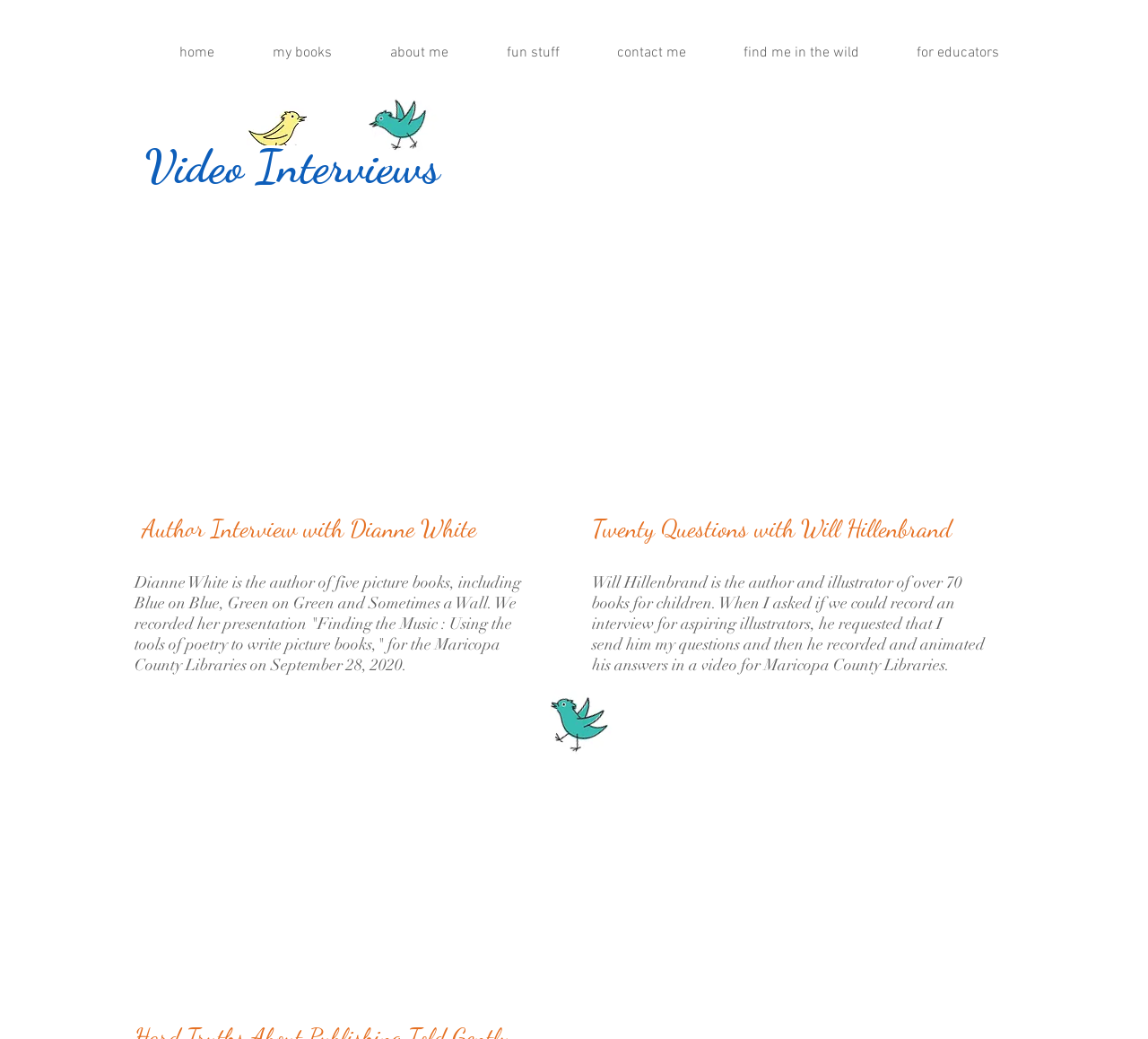Please identify the bounding box coordinates of the element I need to click to follow this instruction: "view author interview with Dianne White".

[0.123, 0.494, 0.48, 0.525]